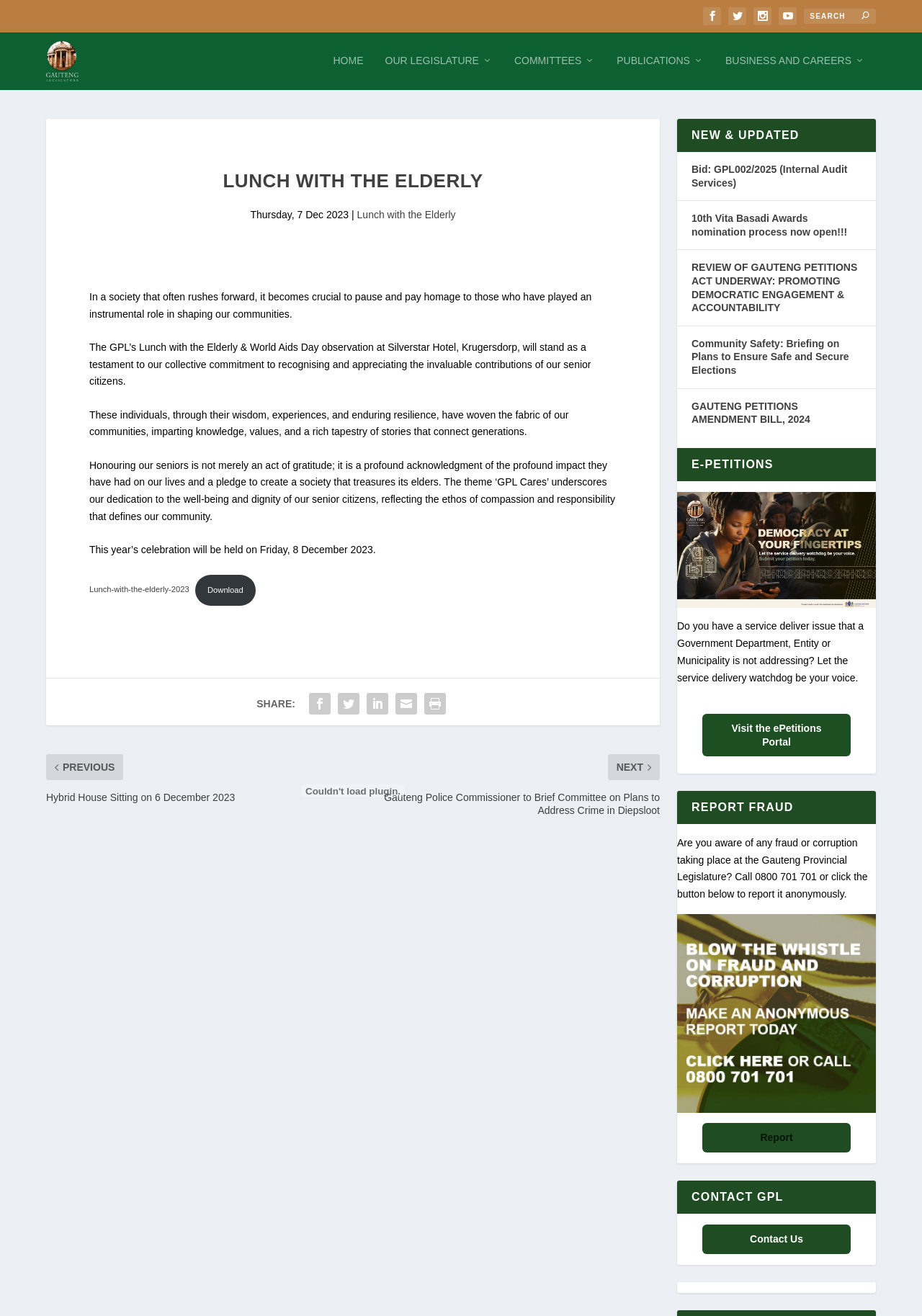Find the bounding box of the UI element described as: "parent_node: HOME". The bounding box coordinates should be given as four float values between 0 and 1, i.e., [left, top, right, bottom].

[0.05, 0.031, 0.085, 0.062]